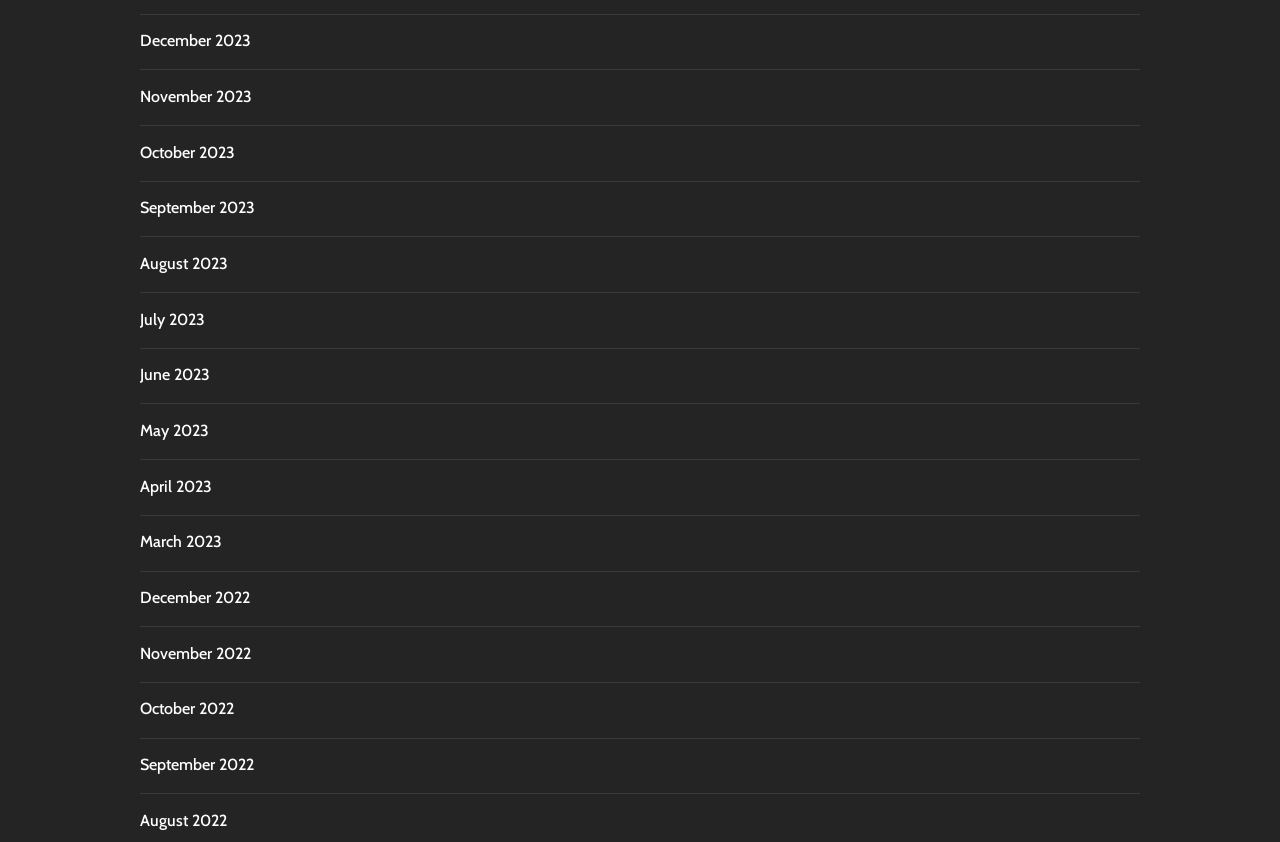How many links are there in total?
Please ensure your answer to the question is detailed and covers all necessary aspects.

I can count the total number of links in the list, which includes 6 months in 2023 and 6 months in 2022, totaling 12 links.